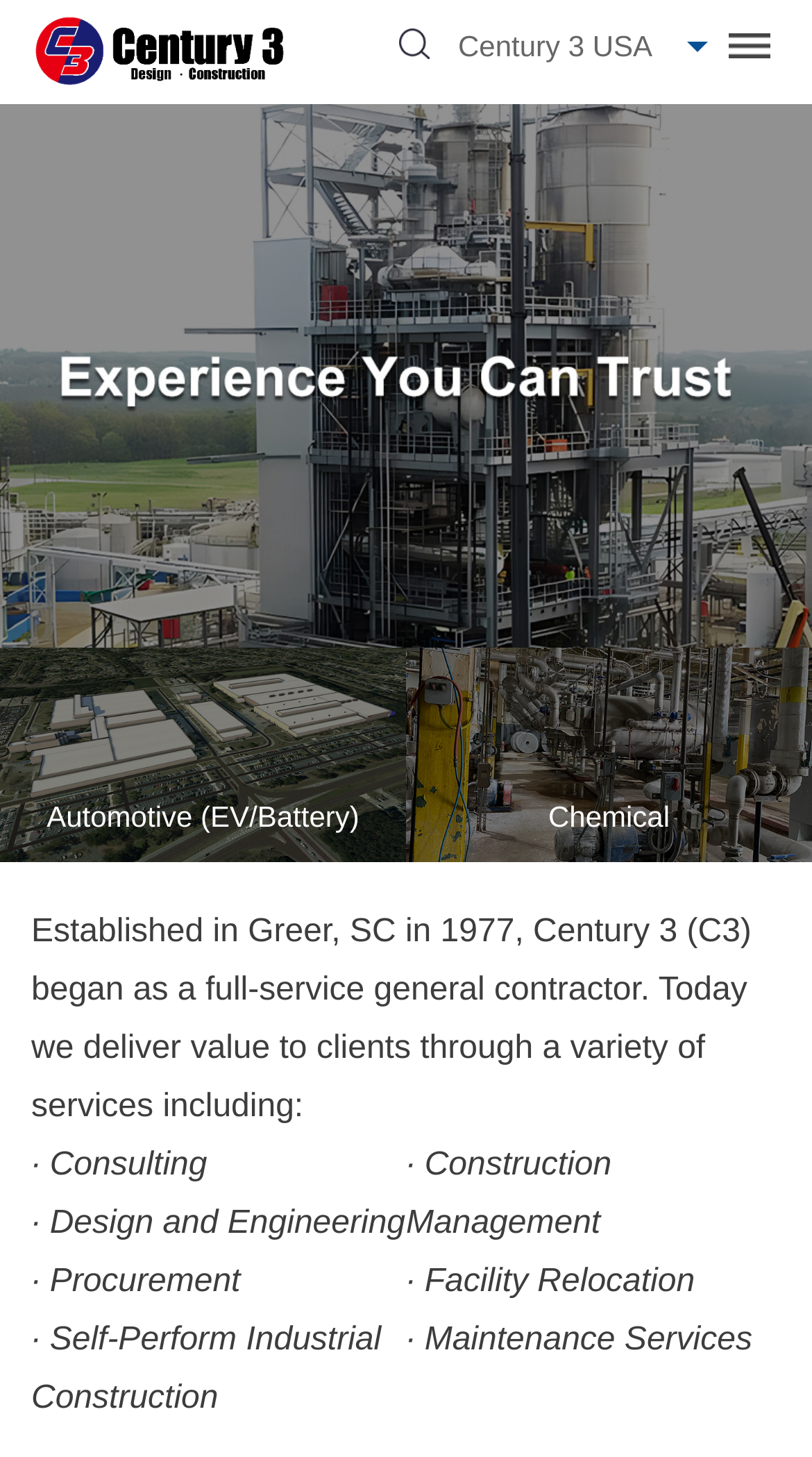Based on the image, please respond to the question with as much detail as possible:
What services does Century 3 provide?

Century 3 provides various services including Consulting, Design and Engineering, Procurement, Self-Perform Industrial Construction, Construction Management, Facility Relocation, and Maintenance Services, which are listed in the webpage.